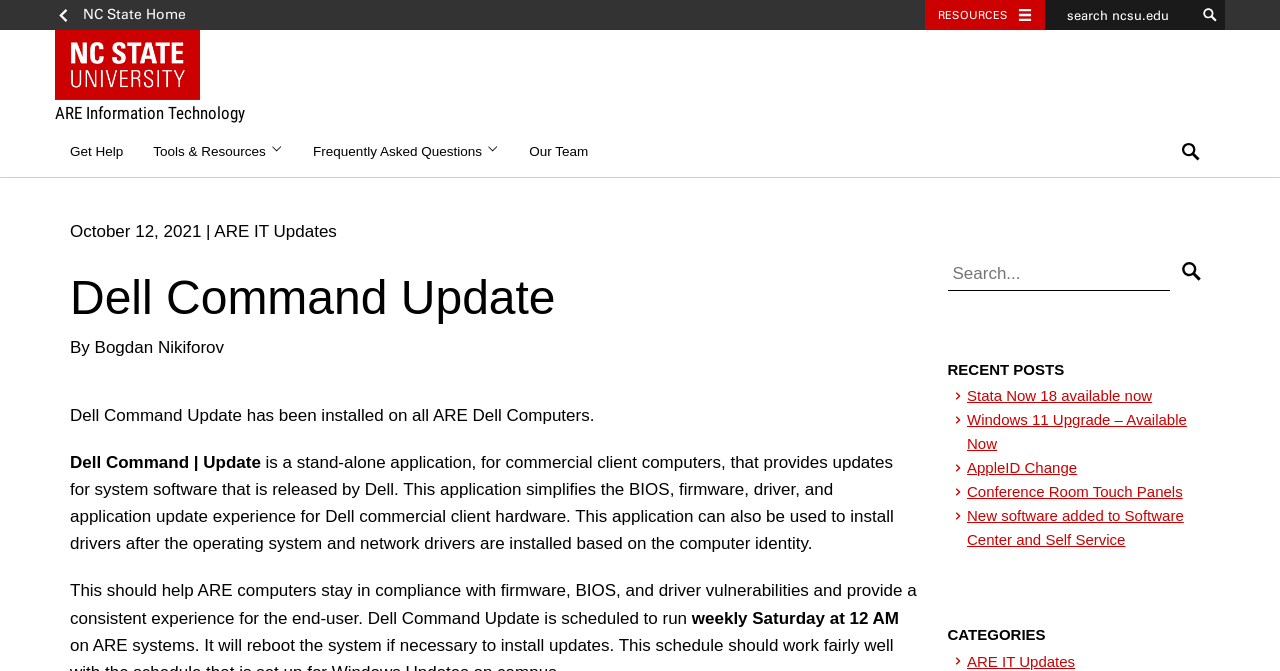Identify the bounding box coordinates of the element that should be clicked to fulfill this task: "Go to NC State Home". The coordinates should be provided as four float numbers between 0 and 1, i.e., [left, top, right, bottom].

[0.043, 0.0, 0.156, 0.045]